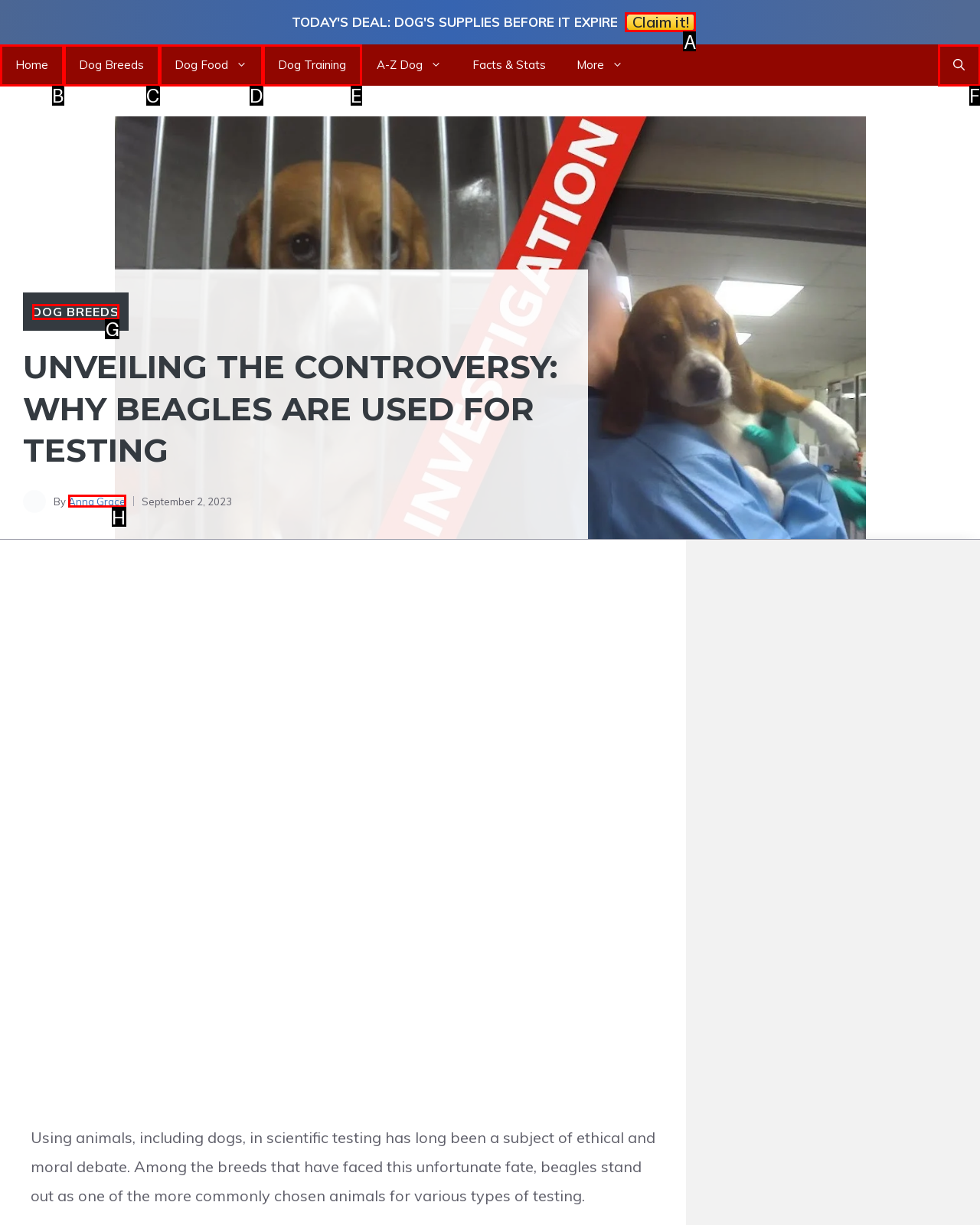Which HTML element should be clicked to fulfill the following task: Click the 'Claim it!' button?
Reply with the letter of the appropriate option from the choices given.

A